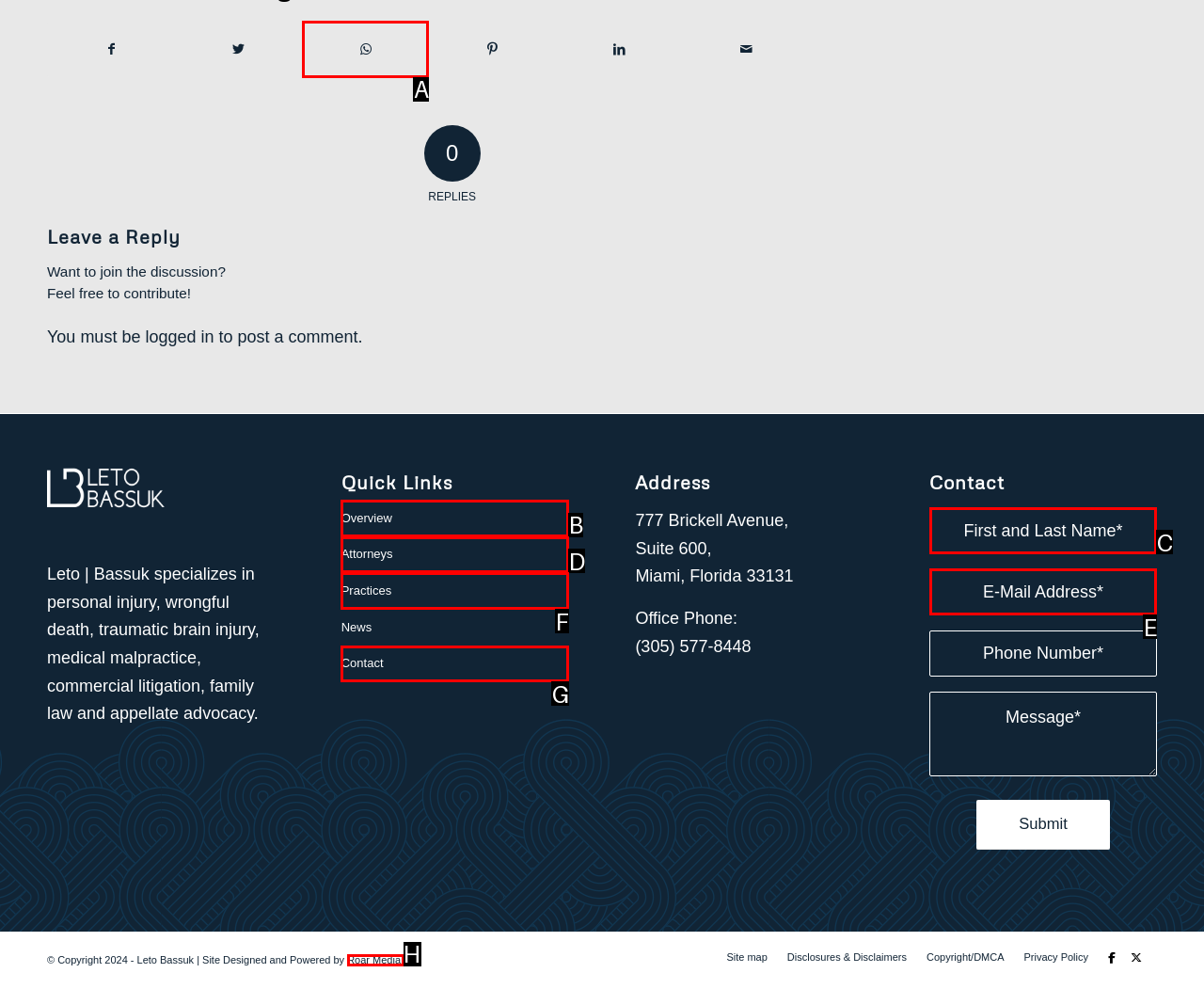Given the description: Roar Media., identify the corresponding option. Answer with the letter of the appropriate option directly.

H